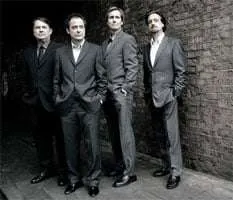Provide a comprehensive description of the image.

The image features the renowned Emerson Quartet, a prominent string quartet known for their exceptional performances and innovative interpretations of classical music. In the photograph, the four members stand confidently in sleek, tailored suits against a textured brick wall, exuding a timeless elegance. Their poised stances and serious expressions reflect the ensemble's dedication to their art. The Emerson Quartet consists of Eugene Drucker and Philip Setzer on violins, Lawrence Dutton on viola, and David Finckel on cello. This image captures the essence of their artistry, showcasing not only their professional demeanor but also the unity and camaraderie that have defined their musical journey.